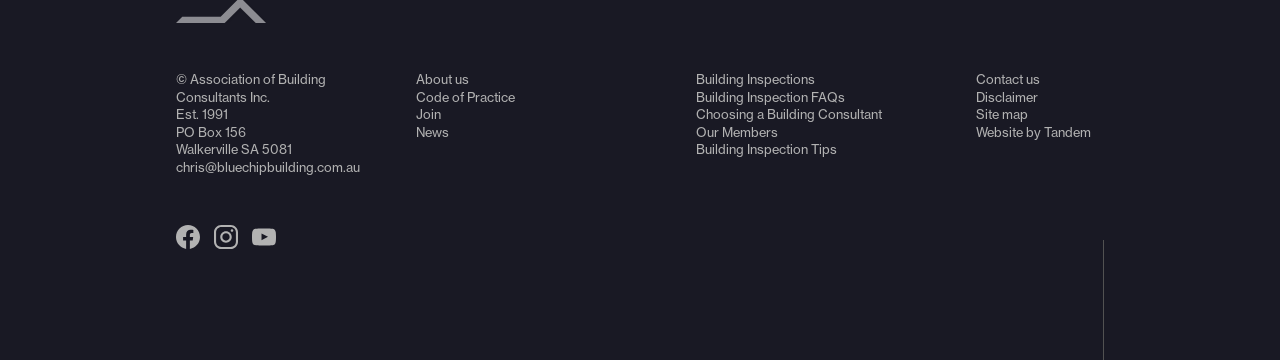Identify the bounding box coordinates of the region that needs to be clicked to carry out this instruction: "Contact us". Provide these coordinates as four float numbers ranging from 0 to 1, i.e., [left, top, right, bottom].

[0.762, 0.197, 0.812, 0.242]